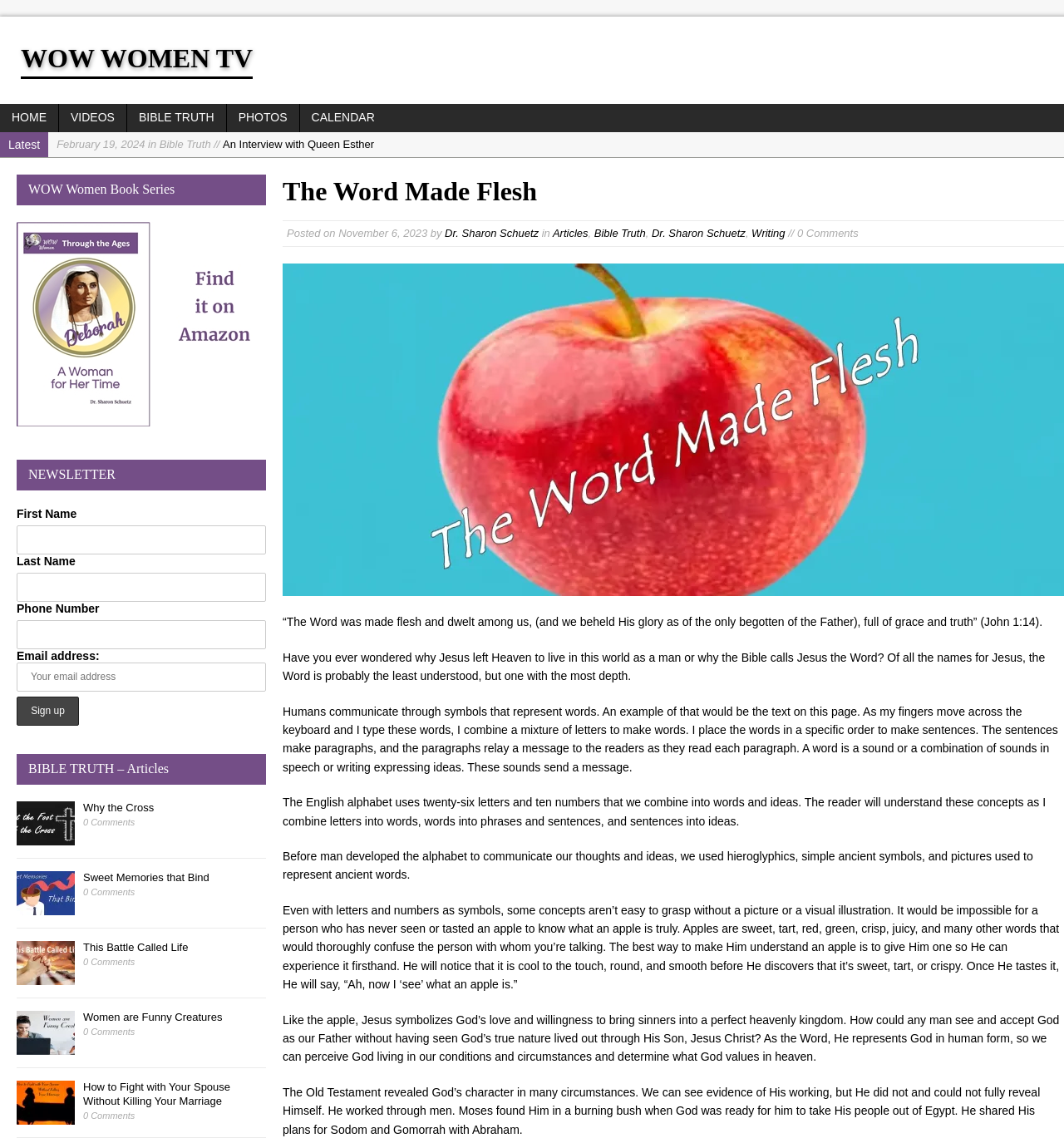Given the description of a UI element: "Sweet Memories that Bind", identify the bounding box coordinates of the matching element in the webpage screenshot.

[0.078, 0.762, 0.197, 0.773]